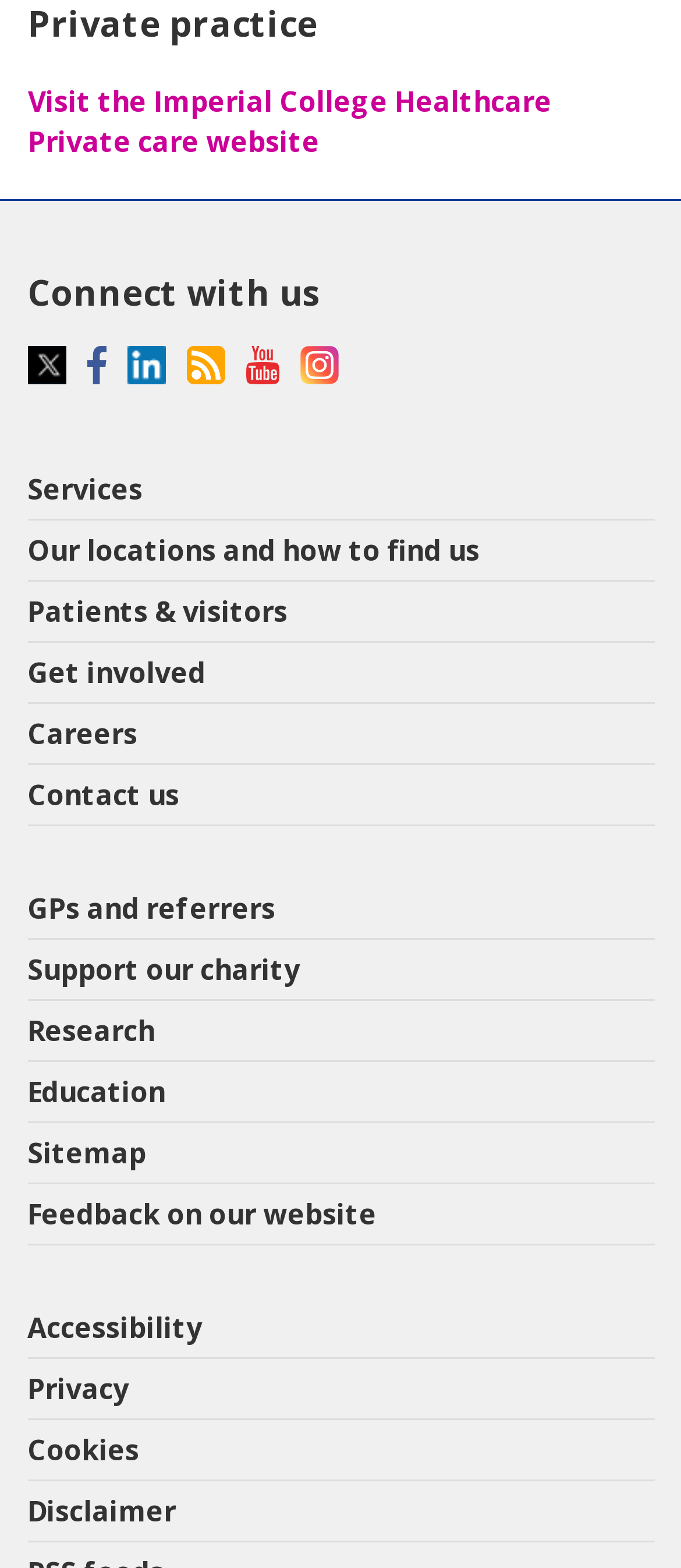Locate the bounding box coordinates of the clickable region necessary to complete the following instruction: "View services". Provide the coordinates in the format of four float numbers between 0 and 1, i.e., [left, top, right, bottom].

[0.04, 0.292, 0.96, 0.33]